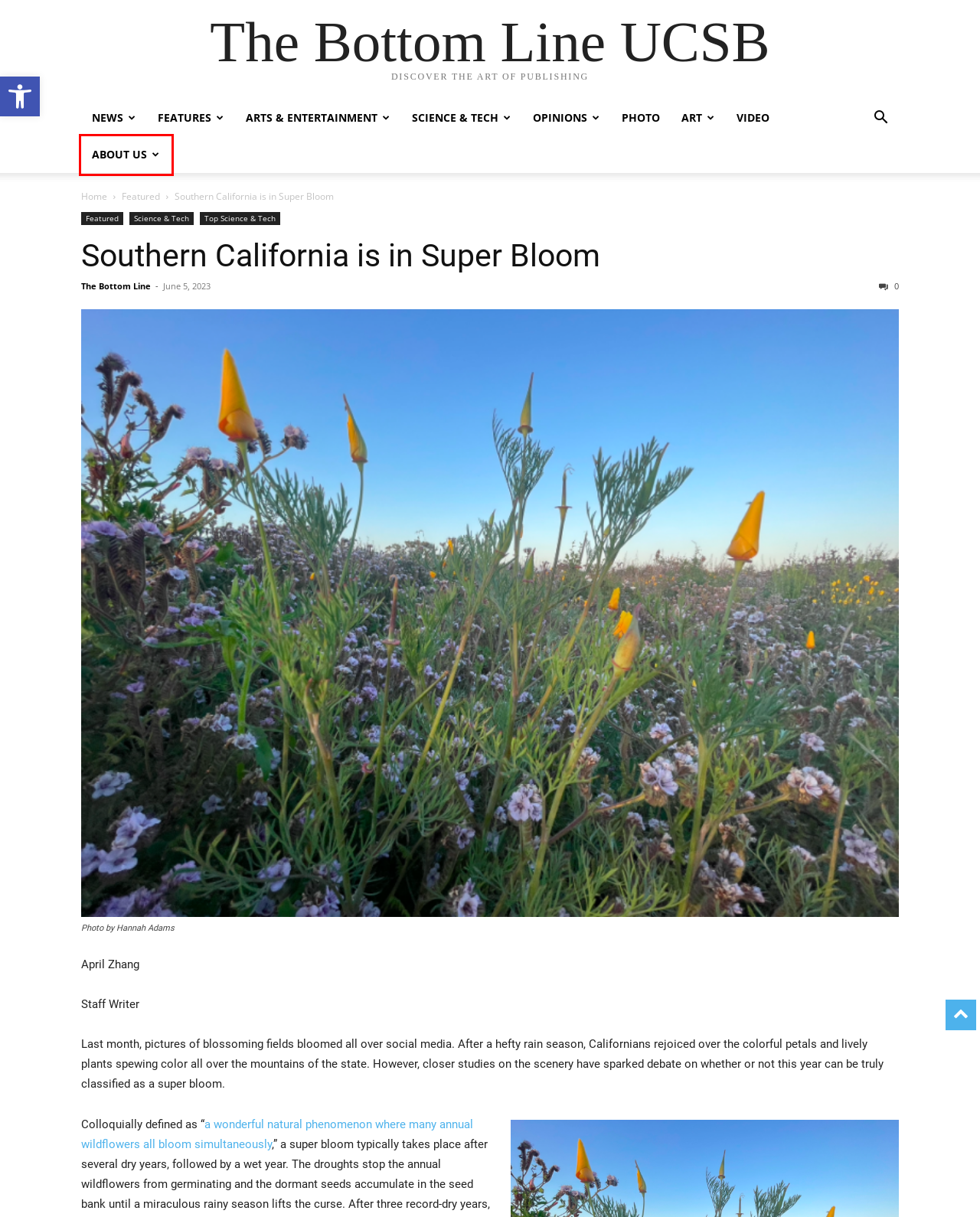Look at the screenshot of a webpage where a red bounding box surrounds a UI element. Your task is to select the best-matching webpage description for the new webpage after you click the element within the bounding box. The available options are:
A. News - The Bottom Line UCSB
B. Top Science & Tech - The Bottom Line UCSB
C. The Bottom Line - The Bottom Line UCSB
D. Opinions - The Bottom Line UCSB
E. Photo - The Bottom Line UCSB
F. A & E - The Bottom Line UCSB
G. Video | The Bottom Line UCSB
H. About Us - The Bottom Line UCSB

H